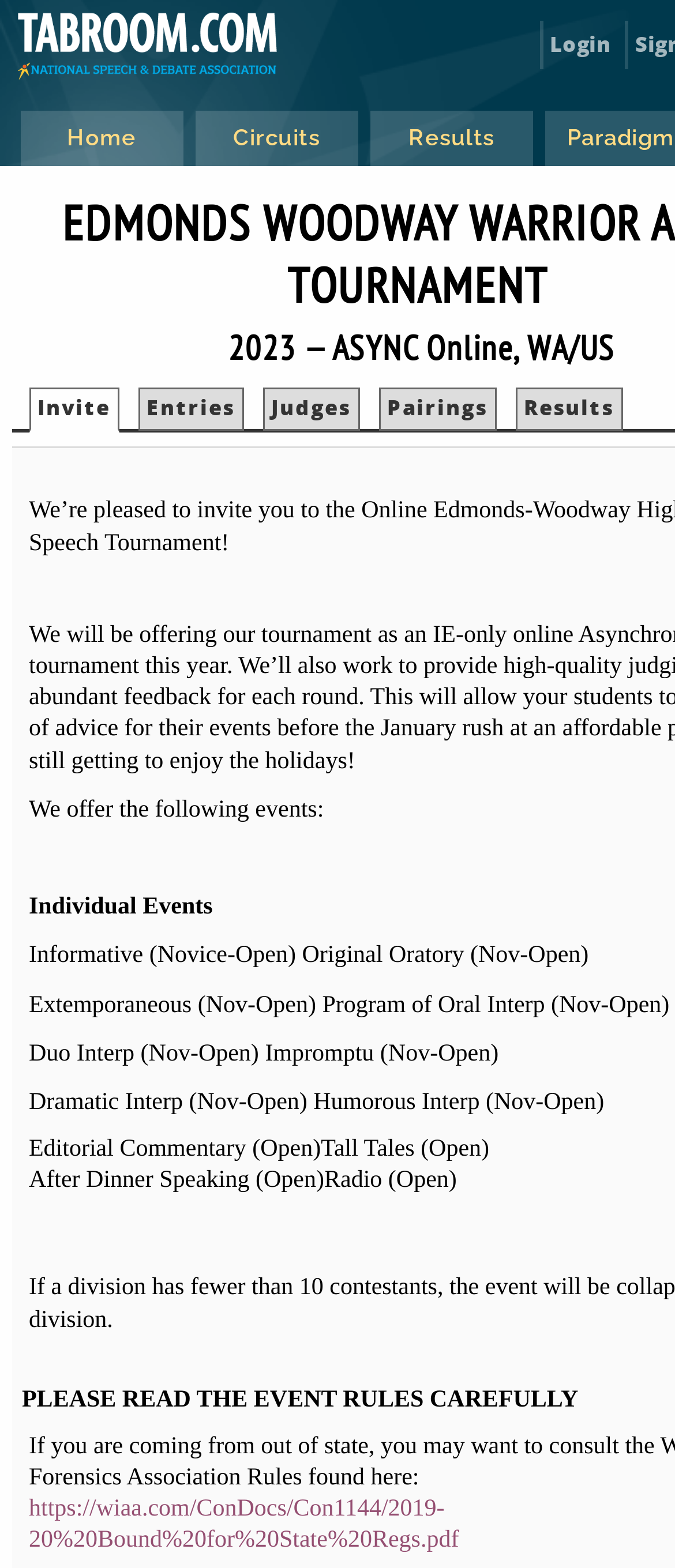Answer the question using only one word or a concise phrase: What type of events are listed on the webpage?

Speech and debate events